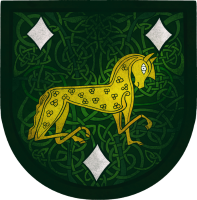What is the background color of the emblem?
Based on the screenshot, provide your answer in one word or phrase.

Dark green